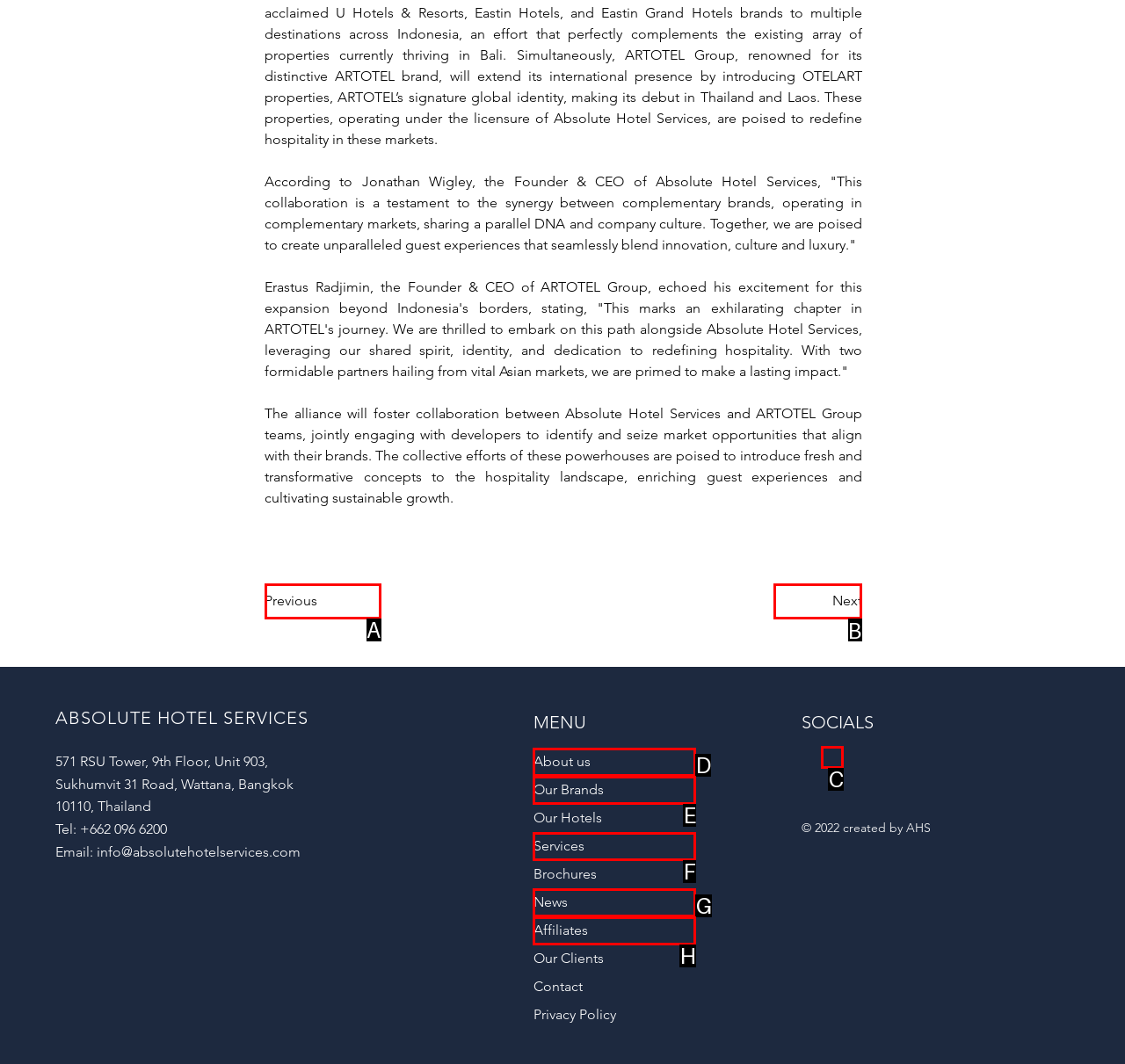Given the task: Go to the shop, indicate which boxed UI element should be clicked. Provide your answer using the letter associated with the correct choice.

None